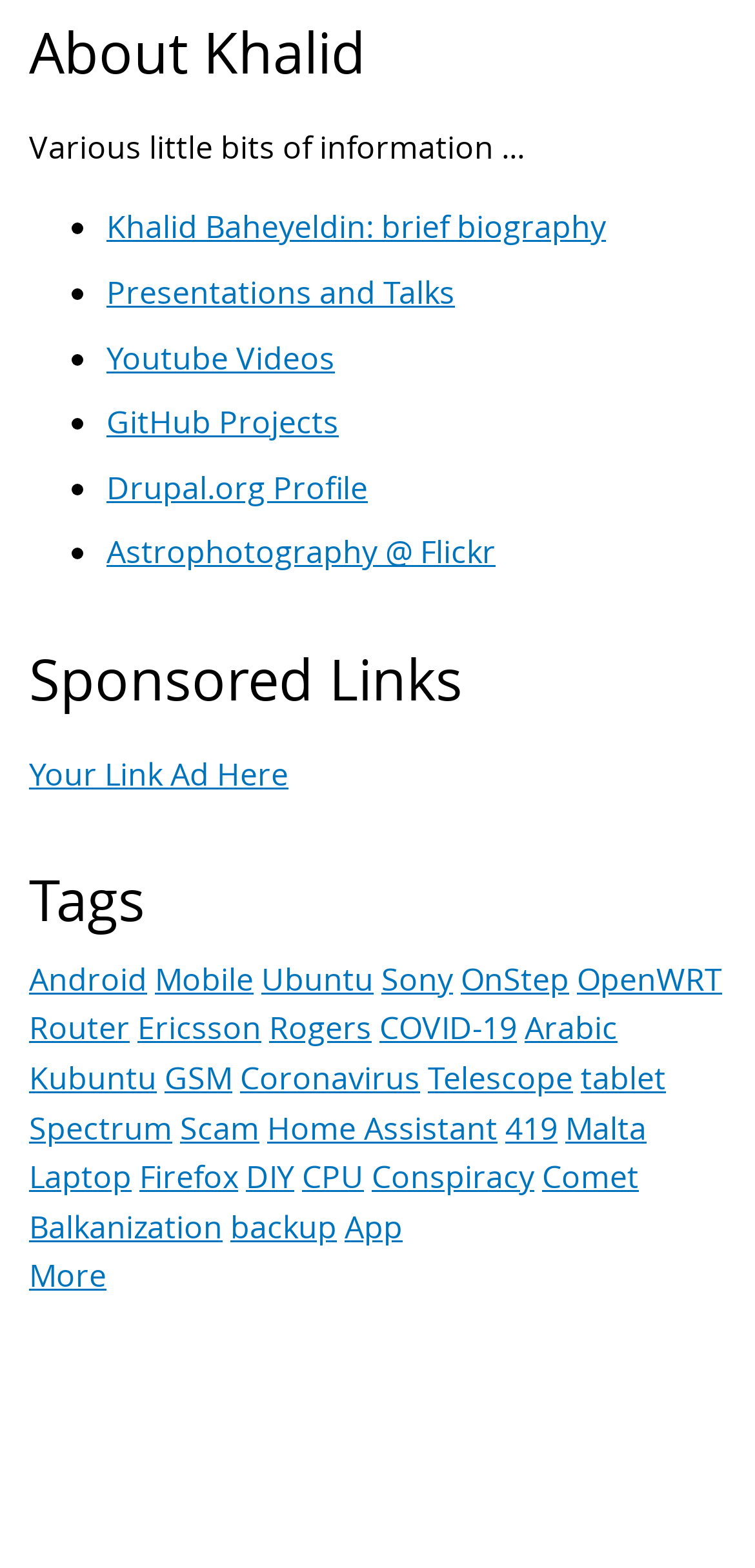Could you determine the bounding box coordinates of the clickable element to complete the instruction: "Click the 'Next Slide' button"? Provide the coordinates as four float numbers between 0 and 1, i.e., [left, top, right, bottom].

None